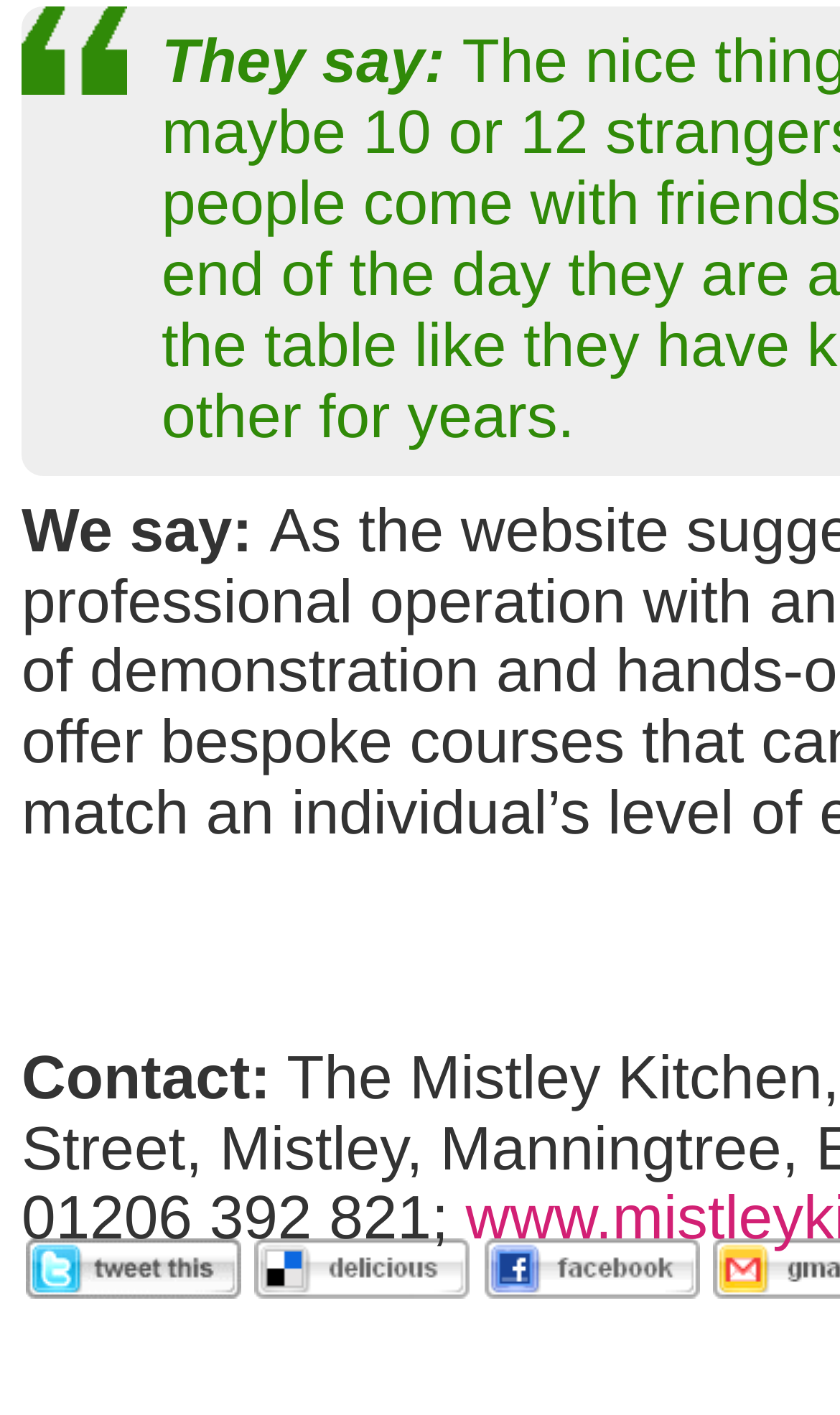Utilize the information from the image to answer the question in detail:
What is the position of the 'Post to Twitter' button?

The 'Post to Twitter' button is located at the top-left of the page with a bounding box coordinate of [0.026, 0.898, 0.287, 0.924], which indicates that it is positioned above the 'Post to Delicious' and 'Post to Facebook' buttons.